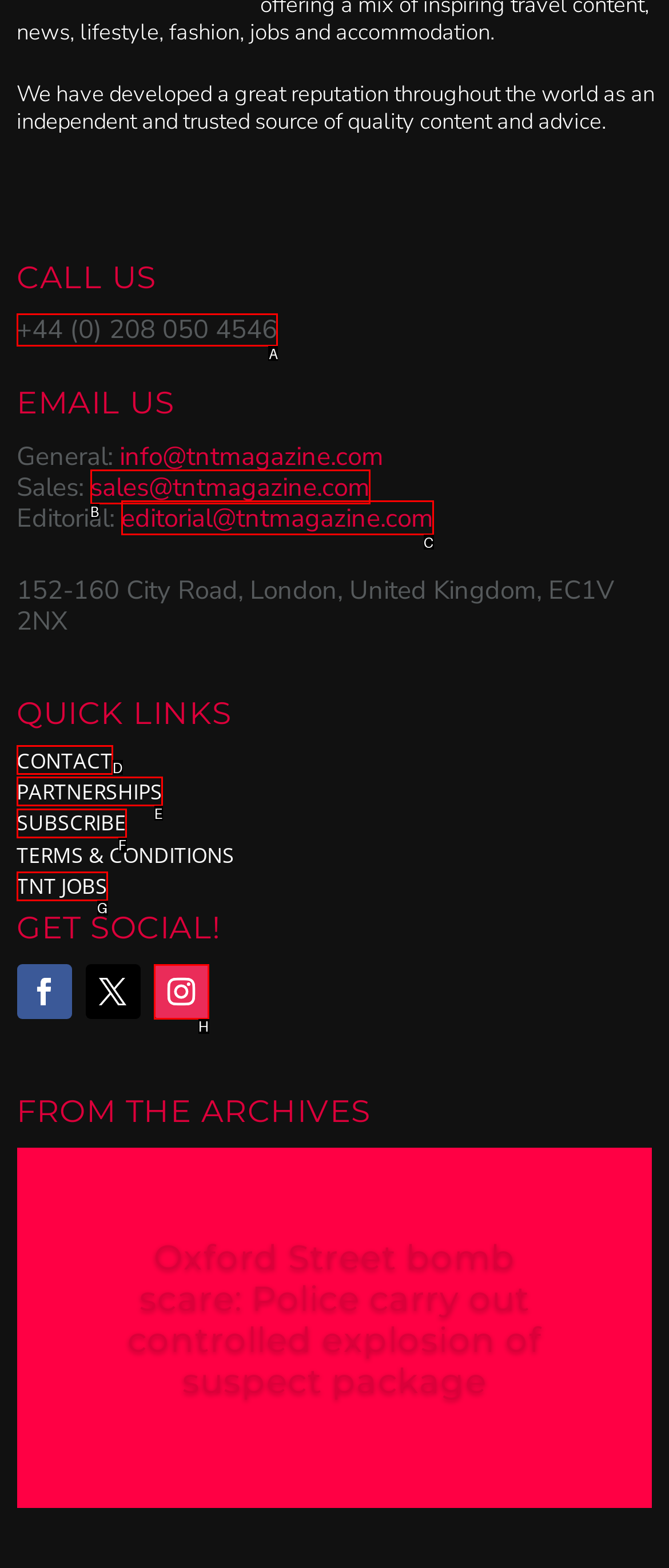Based on the task: Call the phone number, which UI element should be clicked? Answer with the letter that corresponds to the correct option from the choices given.

A